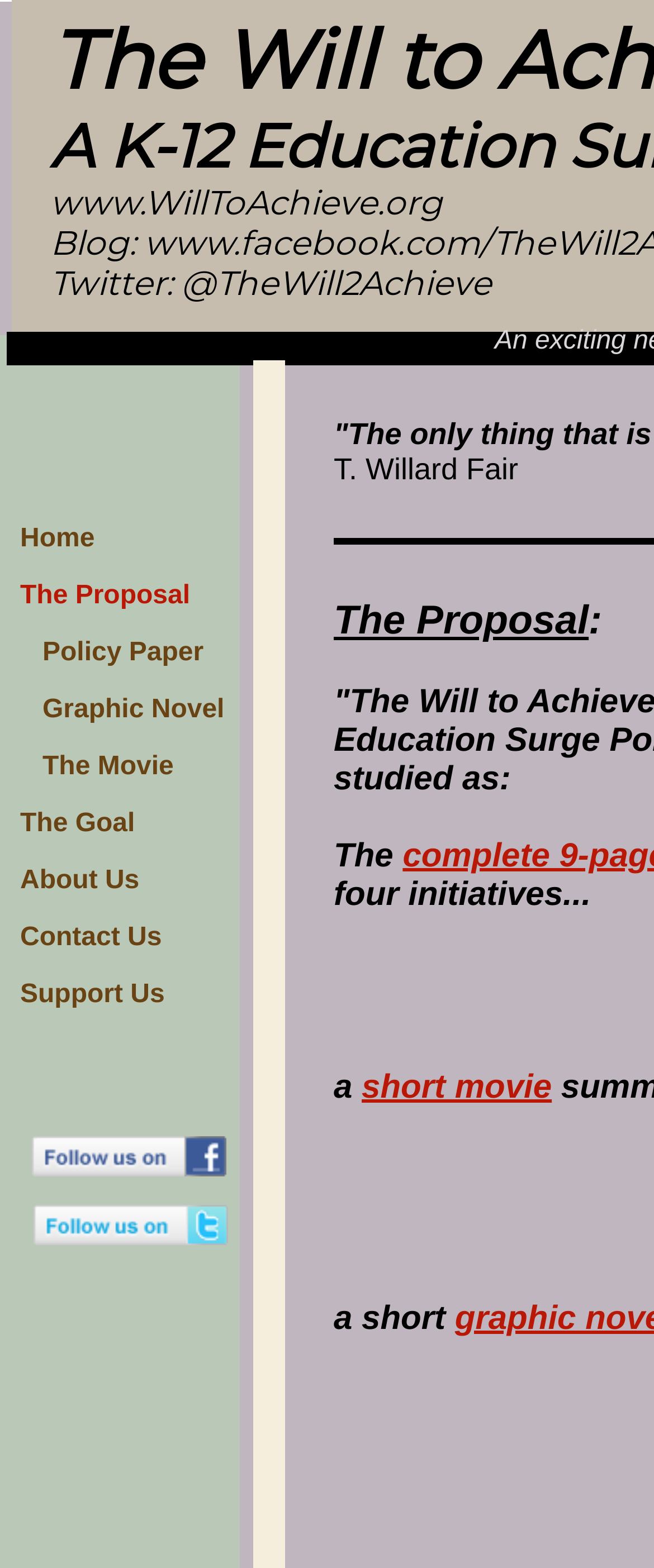Using the image as a reference, answer the following question in as much detail as possible:
What is the URL at the top of the webpage?

I found a StaticText element with the text content 'www.WillToAchieve.org' located at the top of the webpage, which appears to be the URL of the website.